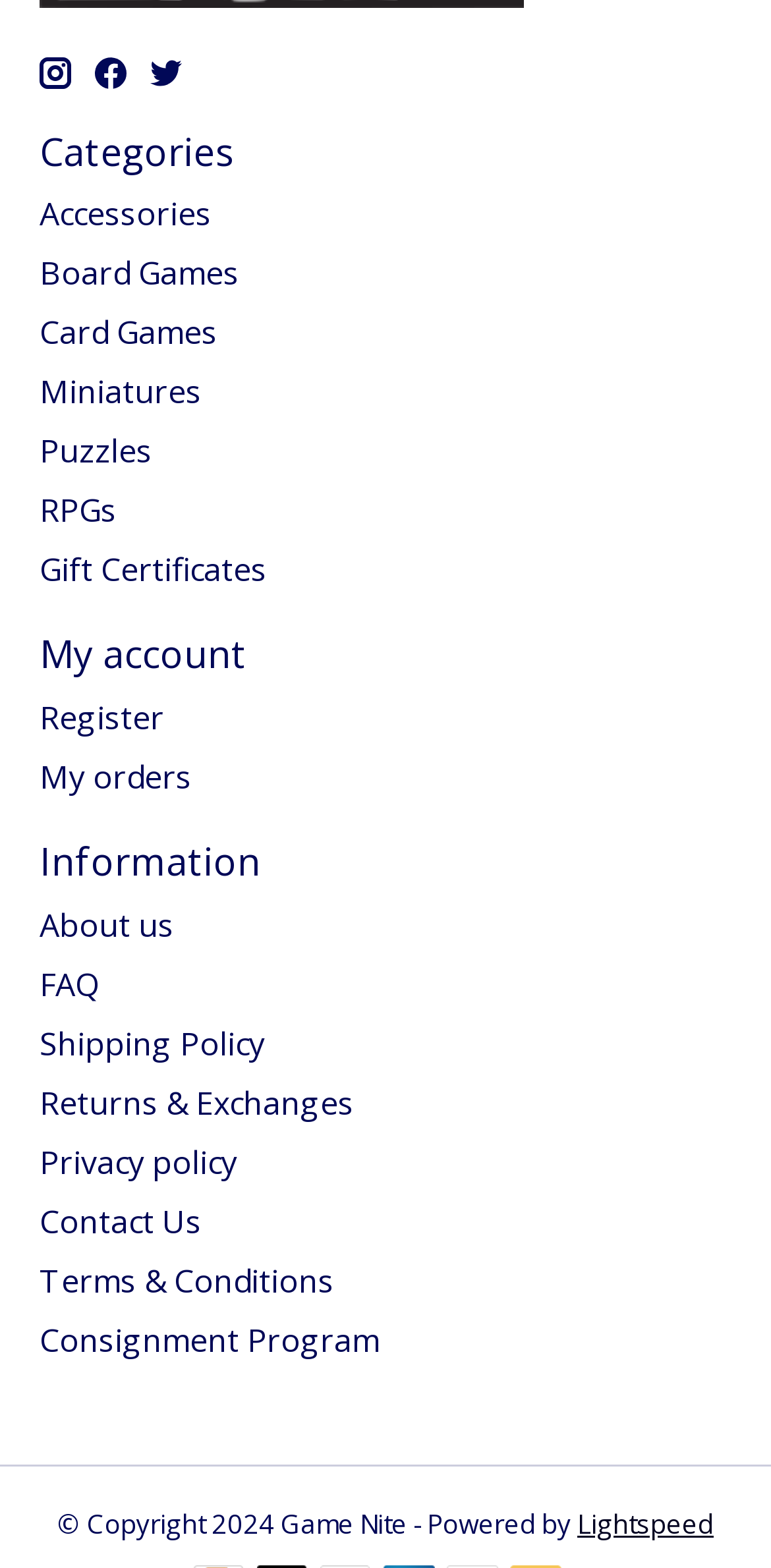Please identify the bounding box coordinates of the clickable area that will fulfill the following instruction: "View Accessories". The coordinates should be in the format of four float numbers between 0 and 1, i.e., [left, top, right, bottom].

[0.051, 0.123, 0.274, 0.15]